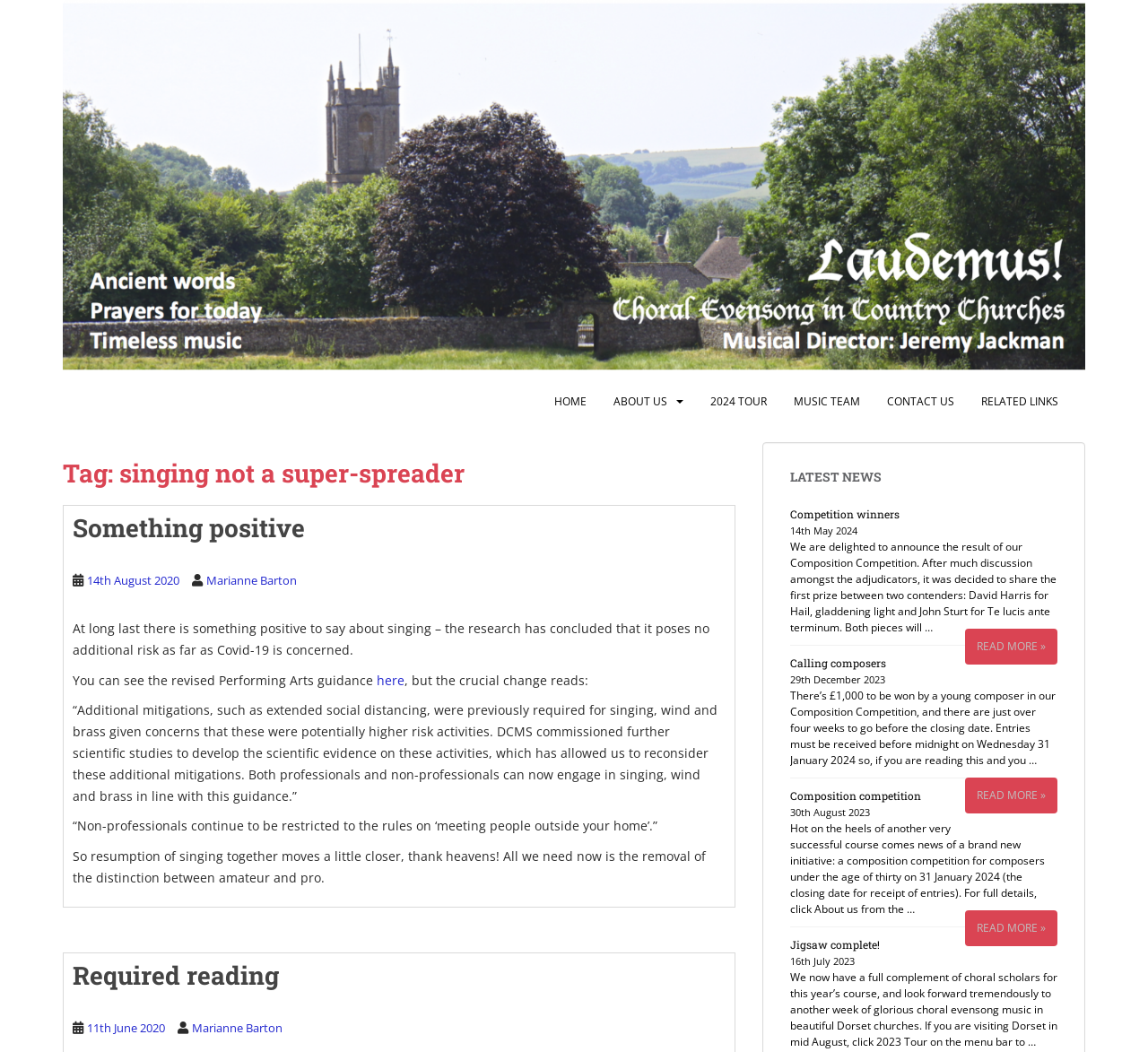Offer a meticulous description of the webpage's structure and content.

The webpage is about Laudemus, a music-related organization. At the top, there is a logo and a navigation menu with links to "HOME", "ABOUT US", "2024 TOUR", "MUSIC TEAM", "CONTACT US", and "RELATED LINKS". Below the navigation menu, there is a header section with a title "Tag: singing not a super-spreader" and an article section.

The article section is divided into two parts. The first part has a heading "Something positive" and discusses the research conclusion that singing poses no additional risk as far as Covid-19 is concerned. It also mentions the revised Performing Arts guidance and provides a link to access it. The second part has a heading "Required reading" and appears to be a list of news articles or blog posts.

On the right side of the webpage, there is a section with the title "LATEST NEWS" and several headings, including "Competition winners", "Calling composers", "Composition competition", and "Jigsaw complete!". Each heading is accompanied by a brief description, a link to read more, and a timestamp indicating the date of the news article or blog post.

Overall, the webpage provides information about Laudemus, its activities, and news related to music and singing.